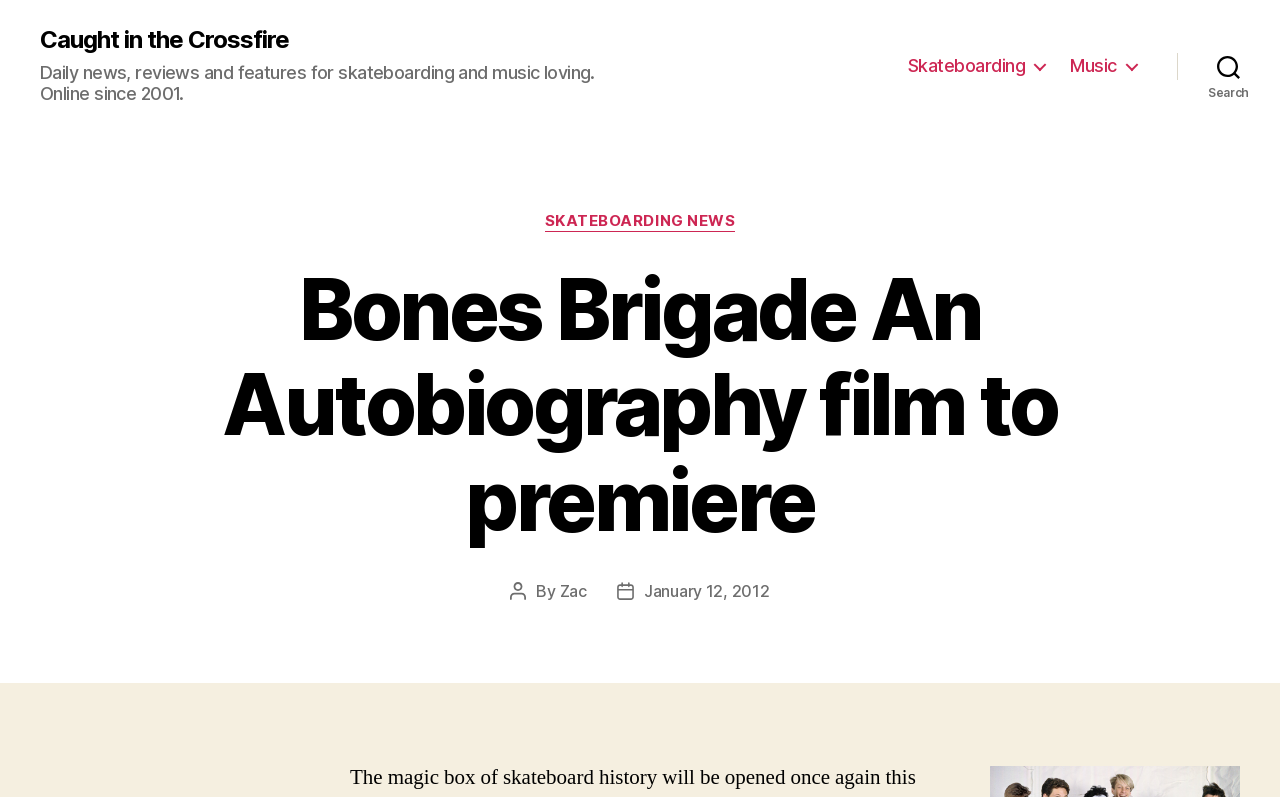Please determine the primary heading and provide its text.

Bones Brigade An Autobiography film to premiere